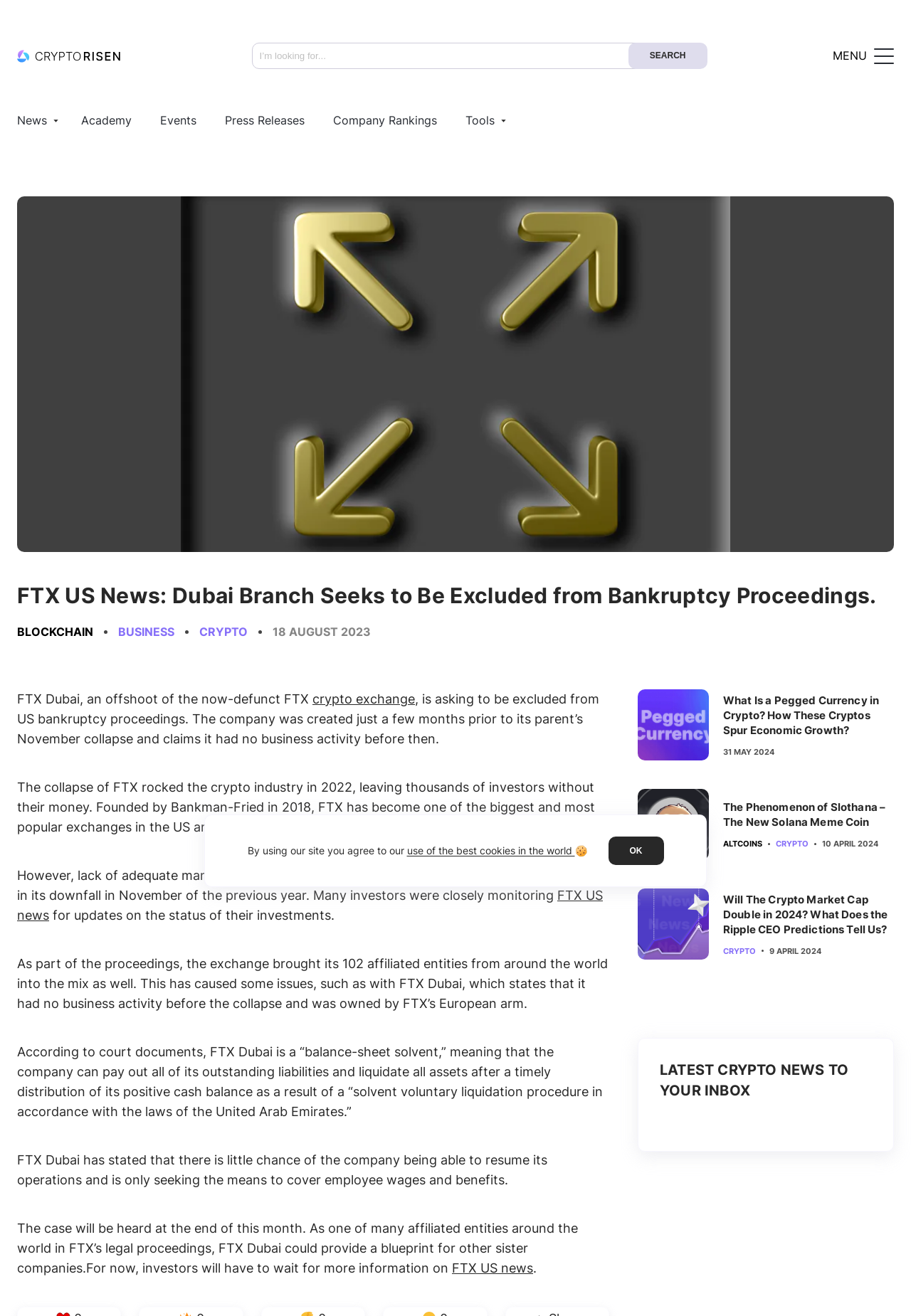Please specify the bounding box coordinates of the clickable region to carry out the following instruction: "read about Top 15 Best Crypto & NFT Marketing Agencies in 2023". The coordinates should be four float numbers between 0 and 1, in the format [left, top, right, bottom].

[0.362, 0.138, 0.441, 0.192]